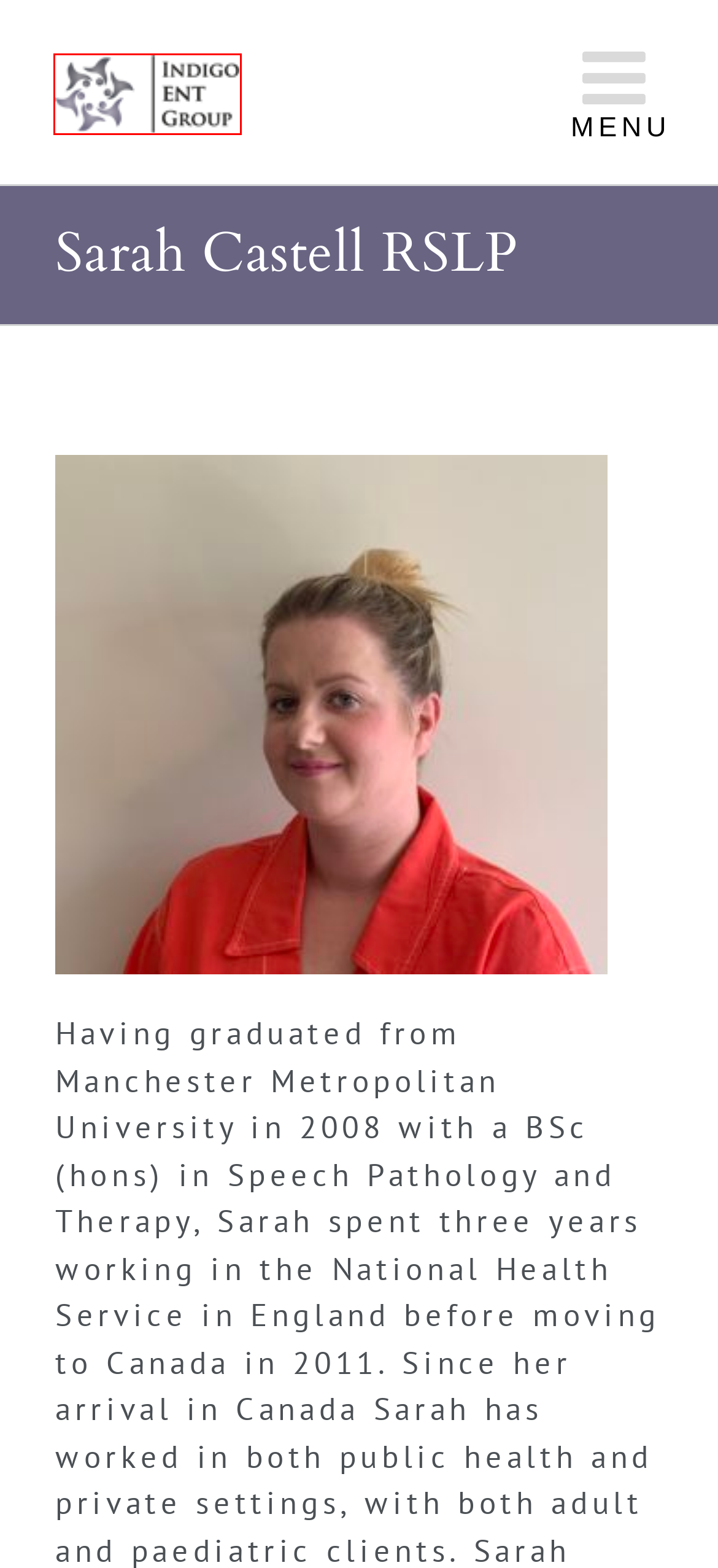Look at the screenshot of a webpage where a red rectangle bounding box is present. Choose the webpage description that best describes the new webpage after clicking the element inside the red bounding box. Here are the candidates:
A. Terms & Conditions - Indigo Health
B. Dr. Aron - ENT Doctor | Eyes Nose Throat Doctor | Indigo ENT
C. Indigo ENT Group | ENT Specialists in Greater Vancouver
D. Dr. Dewji - ENT Doctor | Eyes Nose Throat Doctor | Indigo ENT
E. Testimonials - ENT Doctors | Indigo ENT Specialists
F. Ina Lin RSLP - Indigo Health
G. Dr. Tsaparas - ENT Doctor | Eyes Nose Throat Doctor | Indigo ENT
H. Rachel Kennedy RSLP - Indigo Health

C